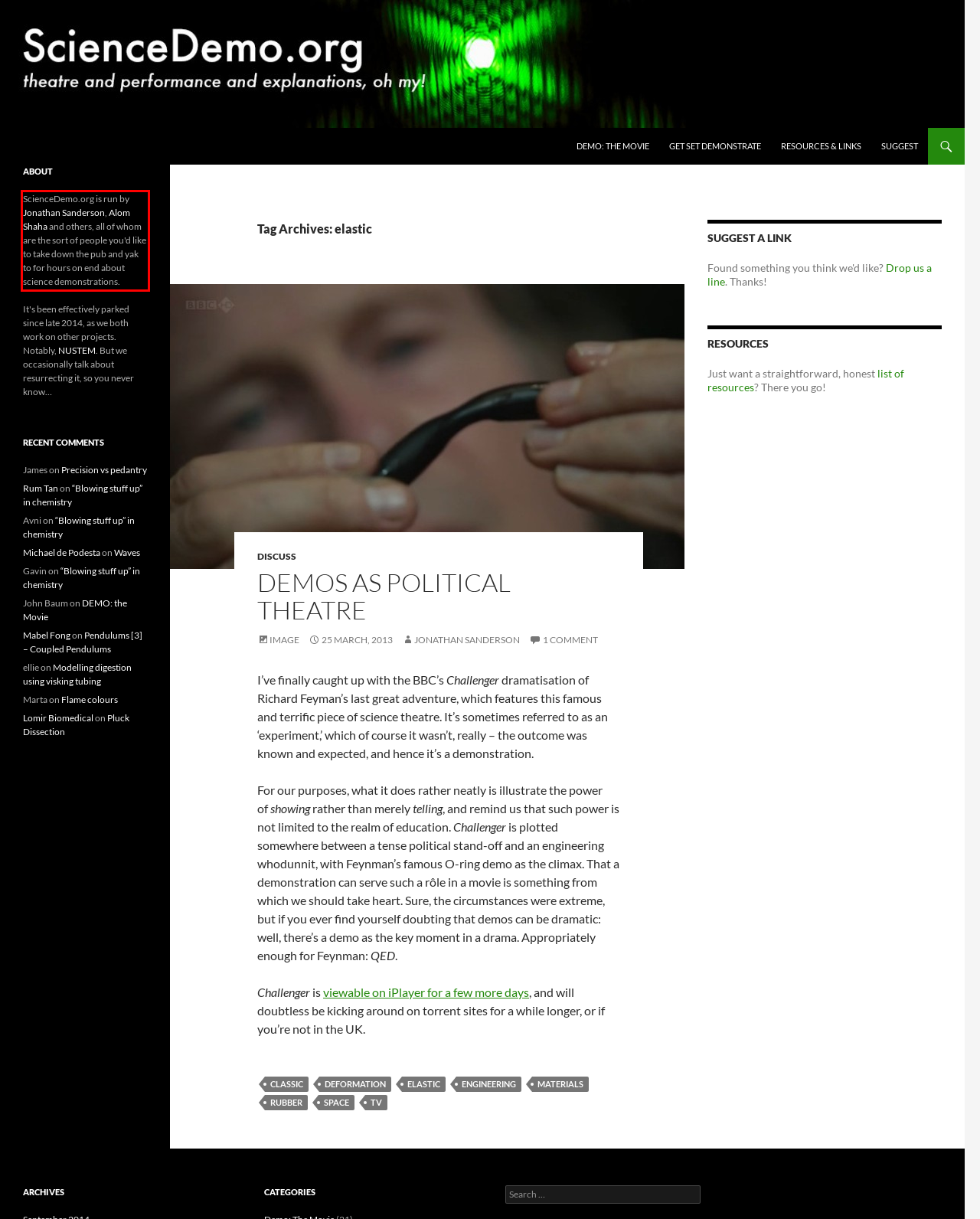Examine the webpage screenshot and use OCR to obtain the text inside the red bounding box.

ScienceDemo.org is run by Jonathan Sanderson, Alom Shaha and others, all of whom are the sort of people you'd like to take down the pub and yak to for hours on end about science demonstrations.